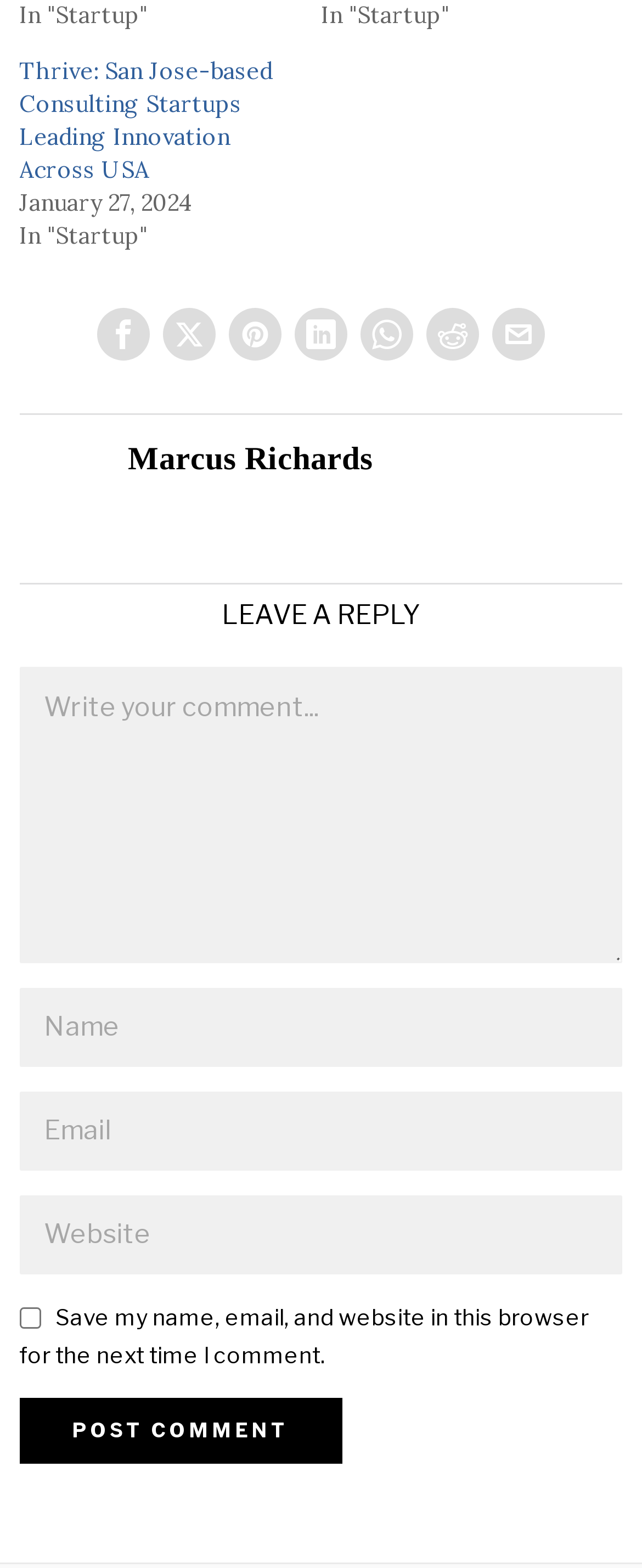Please mark the clickable region by giving the bounding box coordinates needed to complete this instruction: "Post a comment".

[0.03, 0.891, 0.533, 0.933]